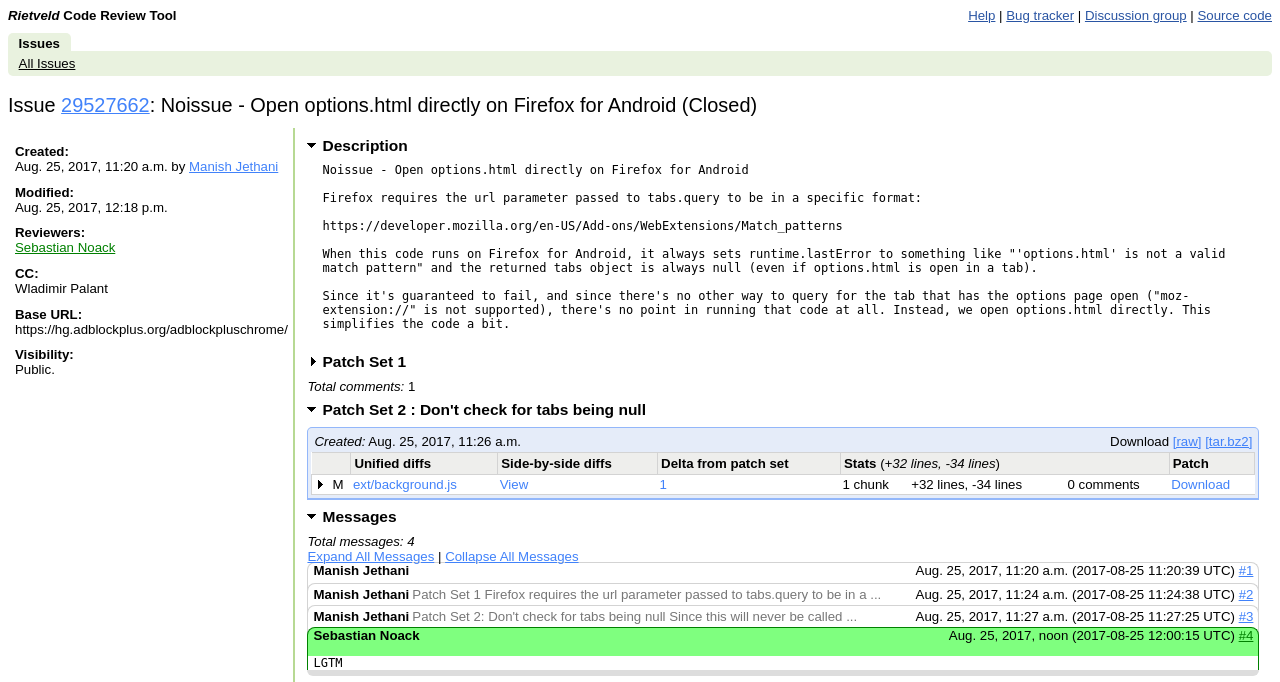Answer with a single word or phrase: 
What is the status of the issue?

Closed